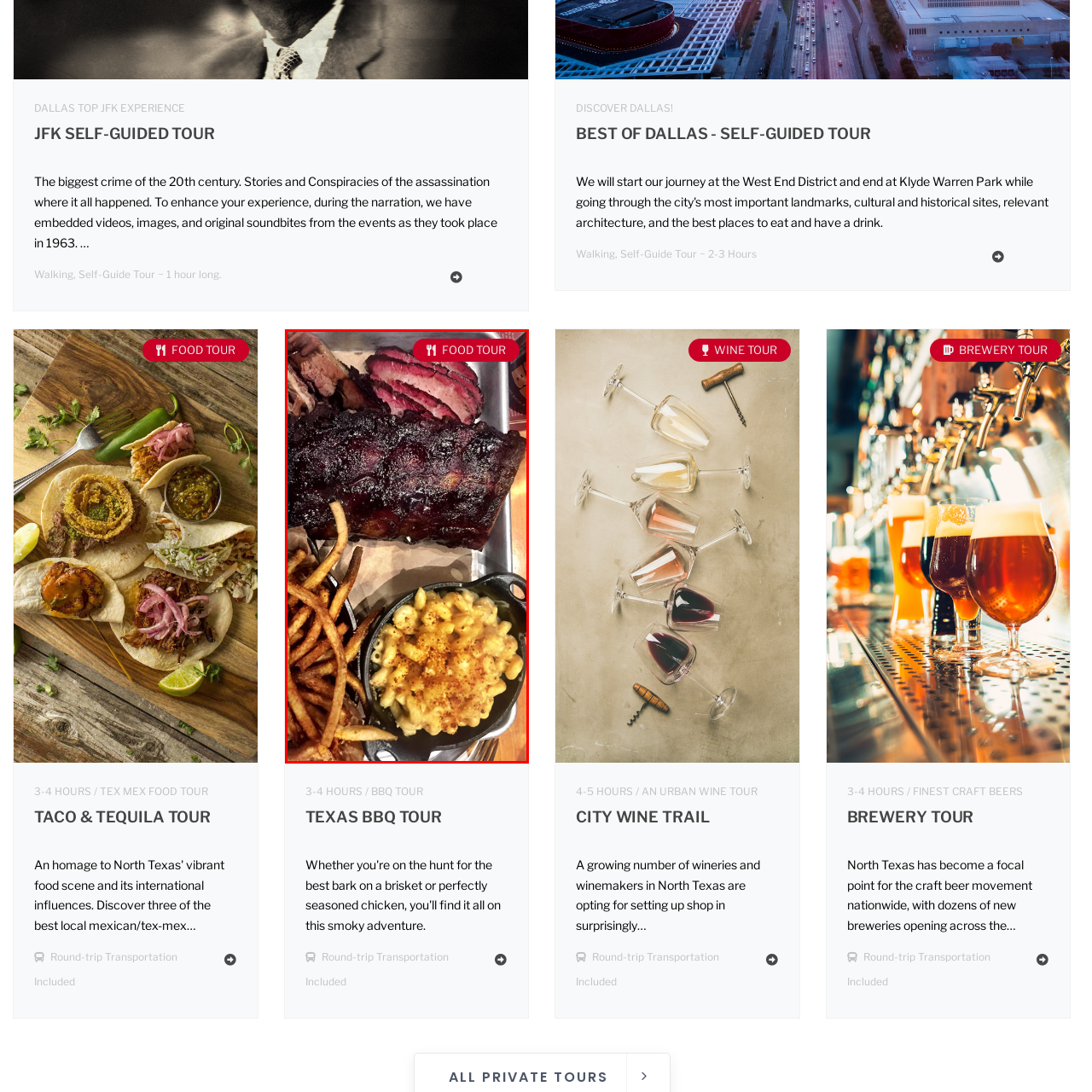Look closely at the image within the red bounding box, What is the purpose of the vibrant label? Respond with a single word or short phrase.

To highlight the tour's focus